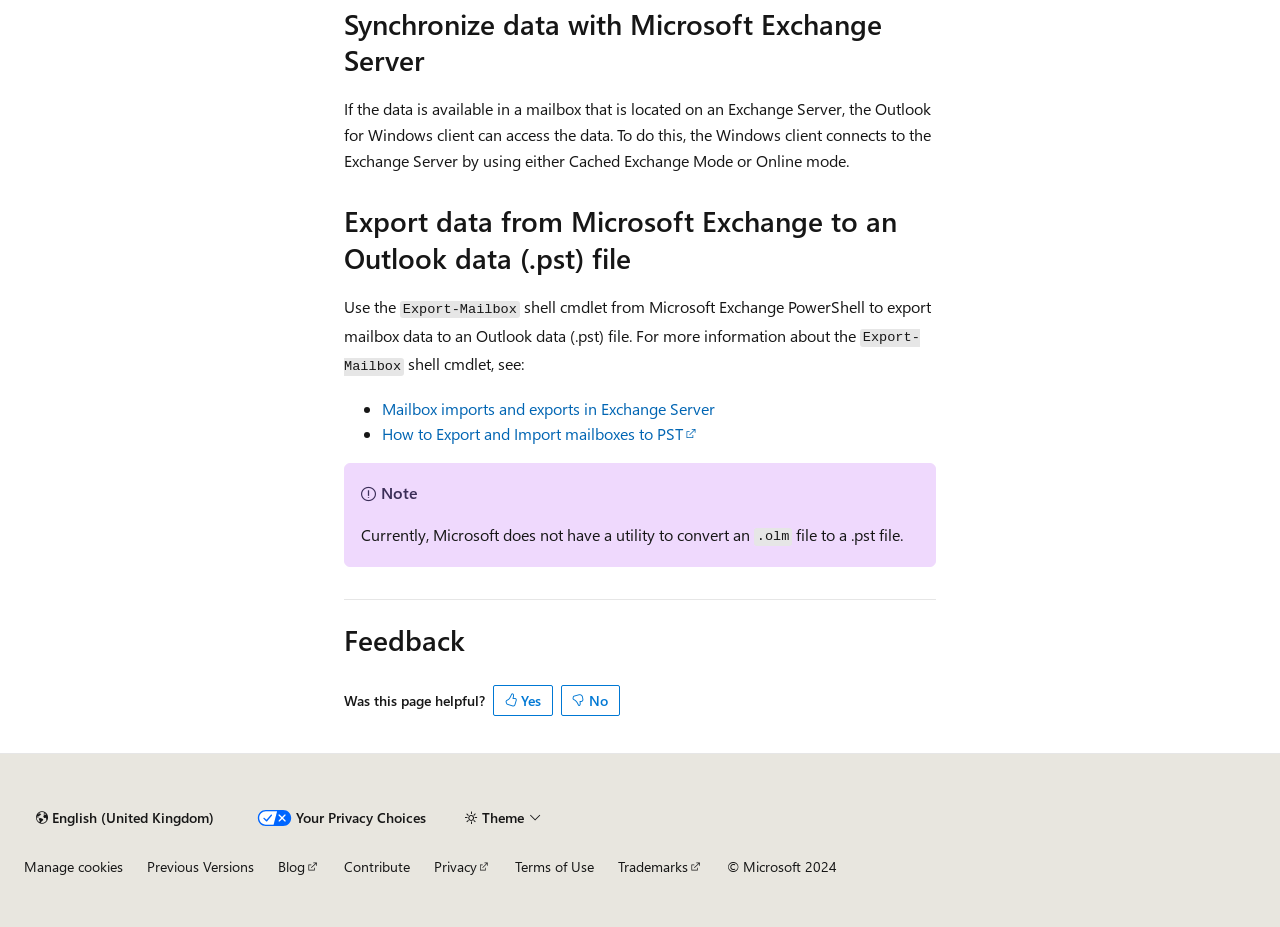Give a concise answer using one word or a phrase to the following question:
What is the purpose of the Feedback section?

To rate page helpfulness